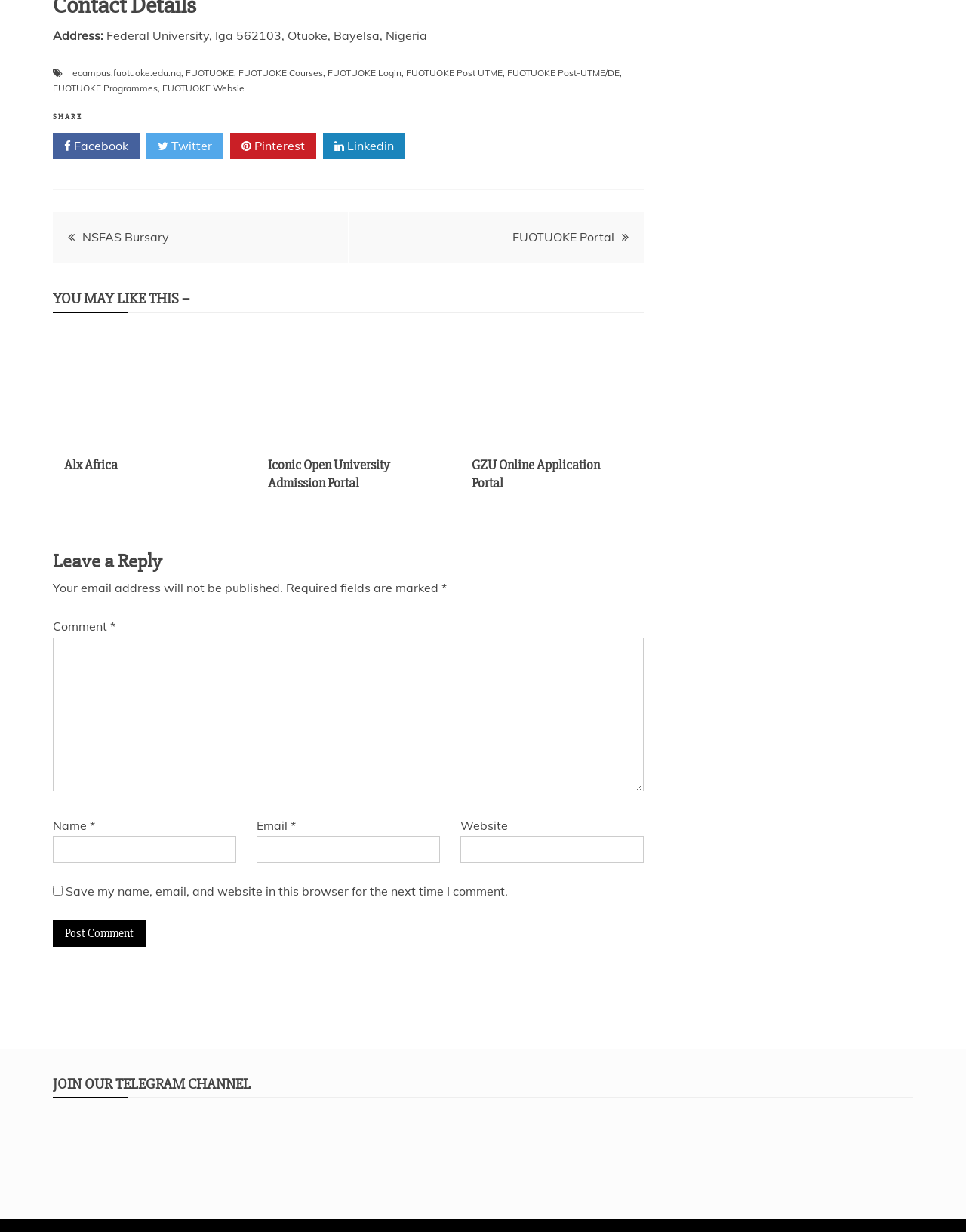Please find the bounding box coordinates for the clickable element needed to perform this instruction: "Click on FUOTUOKE Login".

[0.339, 0.054, 0.416, 0.063]